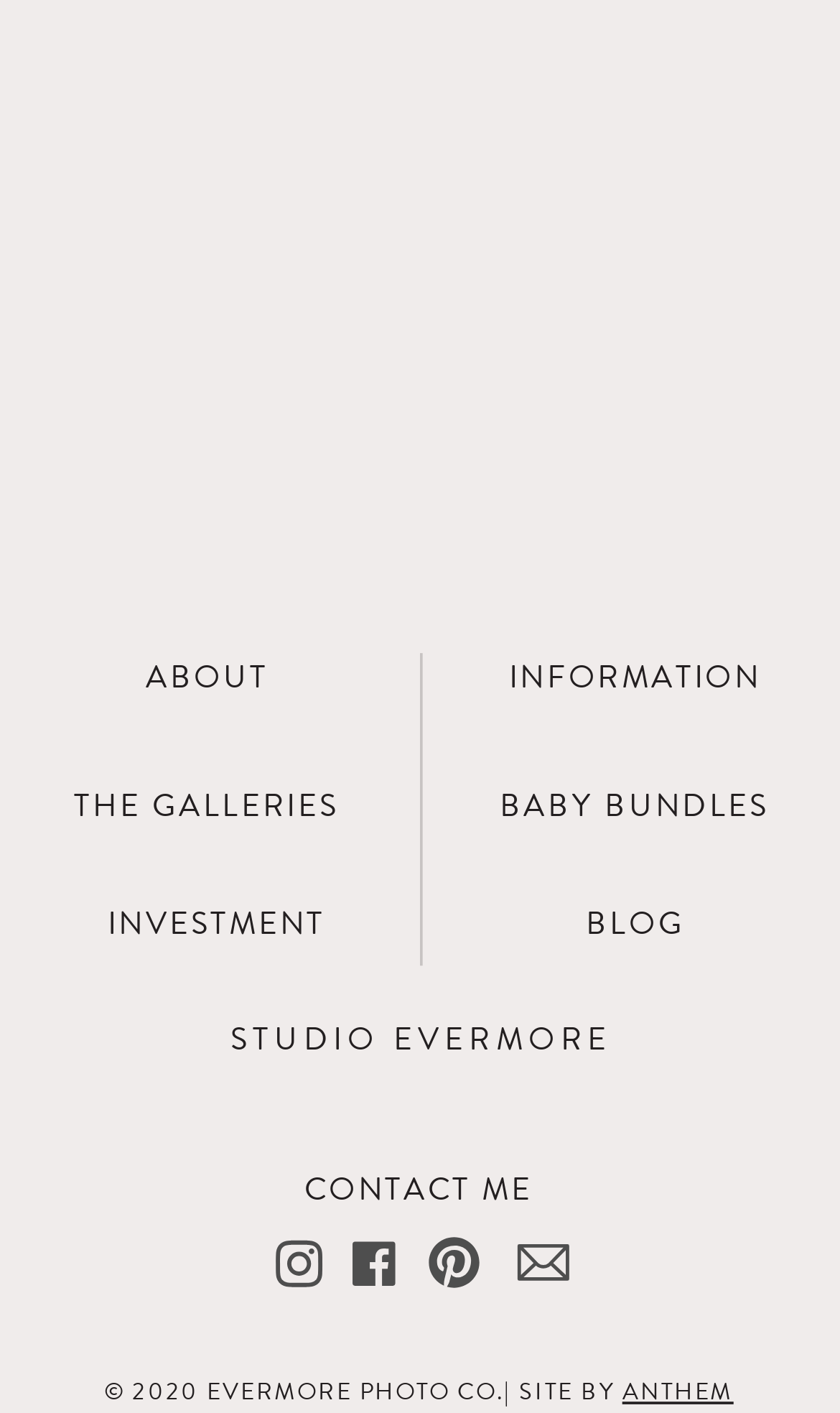Identify the bounding box coordinates necessary to click and complete the given instruction: "Click the 'Post Comment' button".

[0.334, 0.568, 0.666, 0.637]